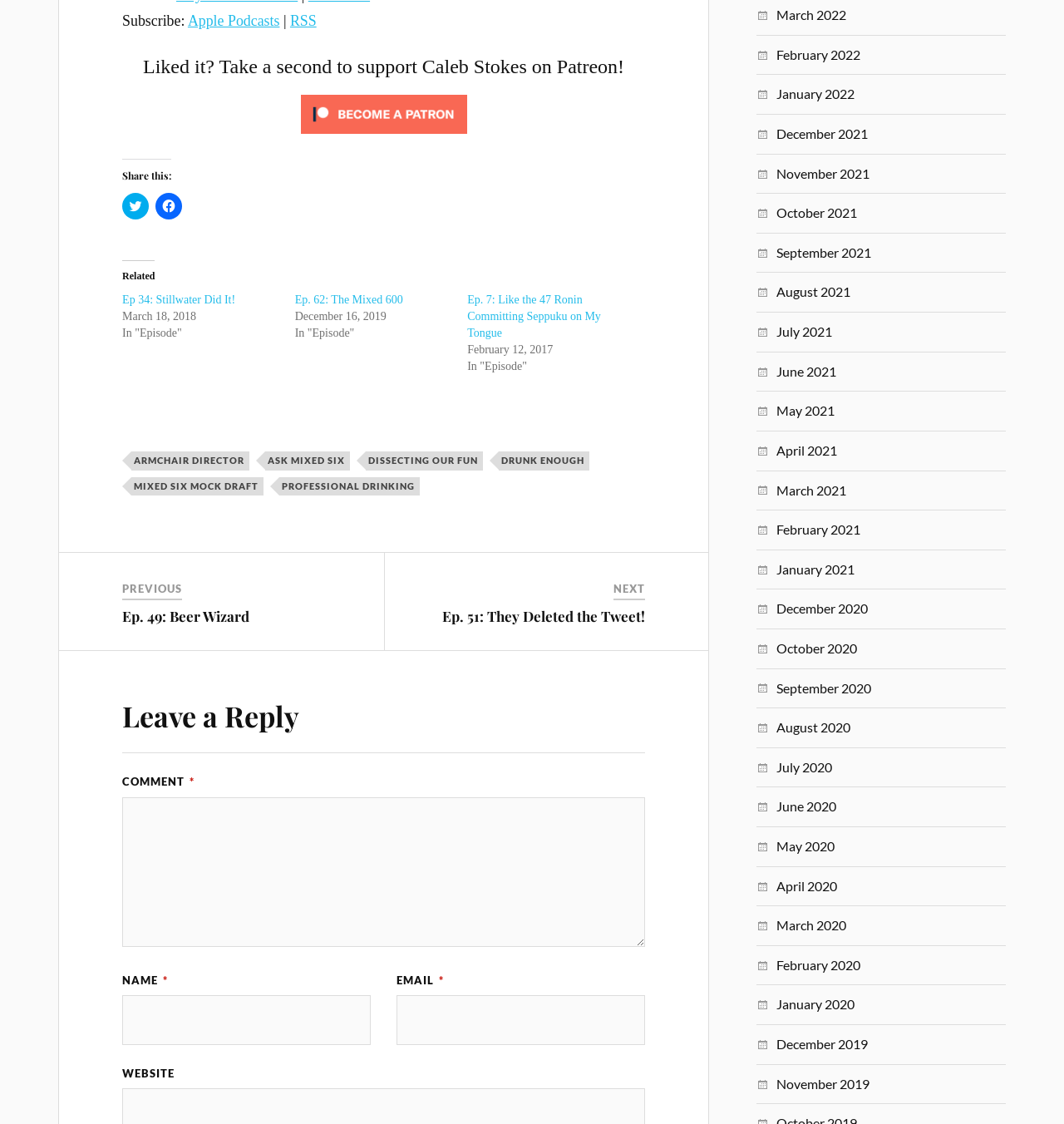From the screenshot, find the bounding box of the UI element matching this description: "RSS". Supply the bounding box coordinates in the form [left, top, right, bottom], each a float between 0 and 1.

[0.273, 0.011, 0.297, 0.026]